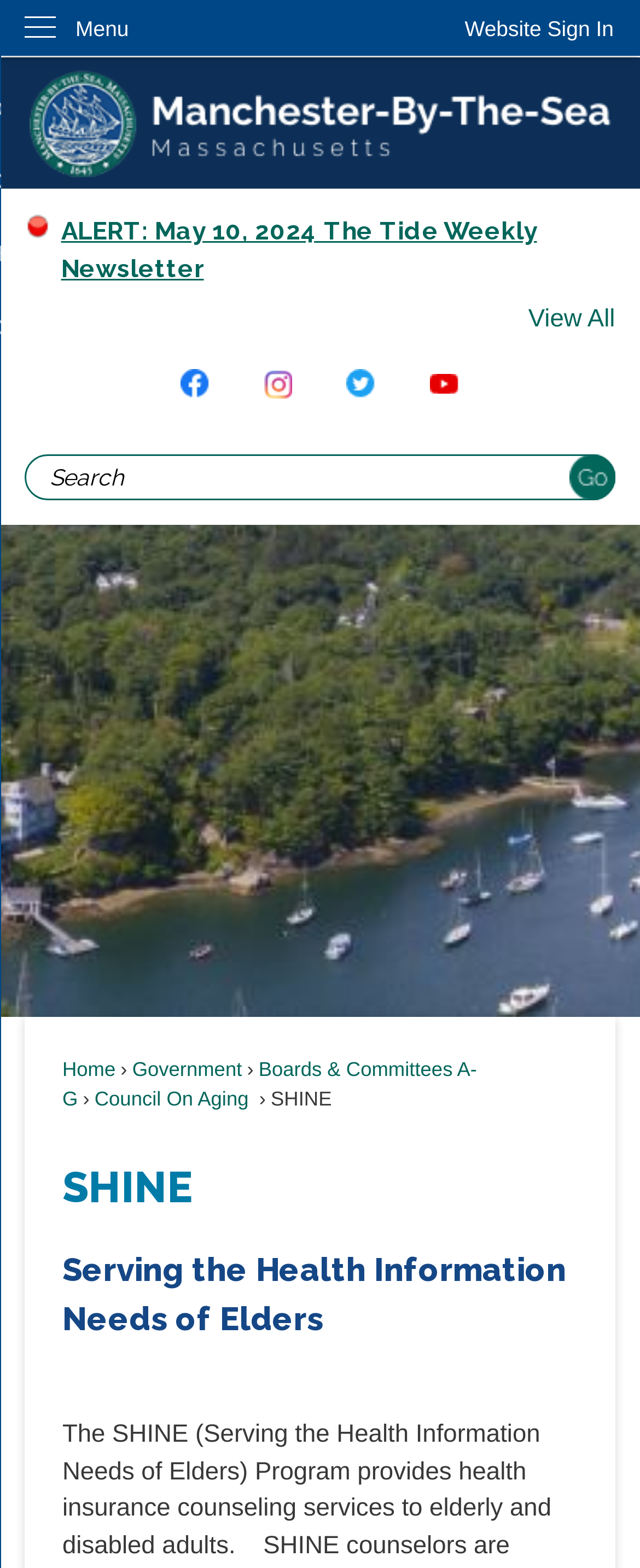Based on the element description Home, identify the bounding box coordinates for the UI element. The coordinates should be in the format (top-left x, top-left y, bottom-right x, bottom-right y) and within the 0 to 1 range.

[0.097, 0.675, 0.181, 0.689]